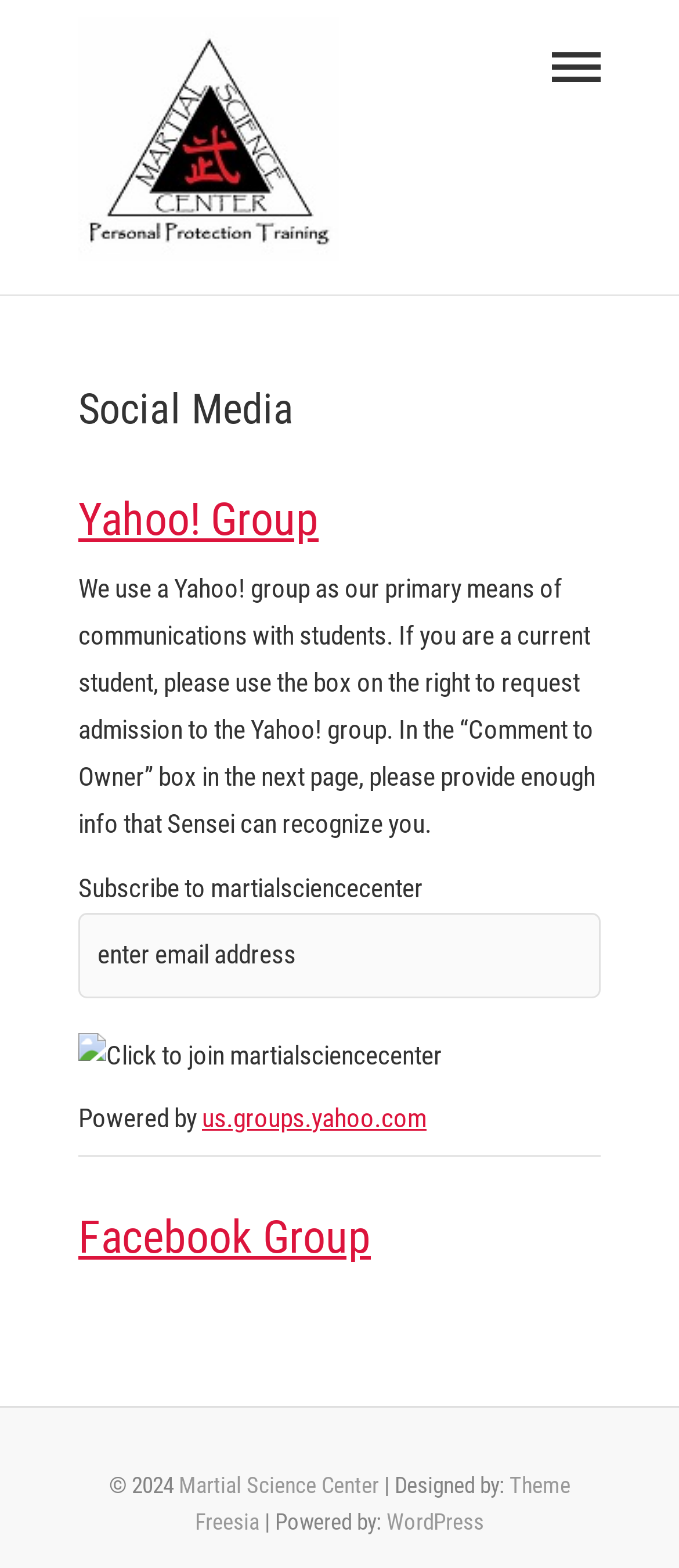Using the description "parent_node: Martial Science Center", predict the bounding box of the relevant HTML element.

[0.115, 0.011, 0.526, 0.167]